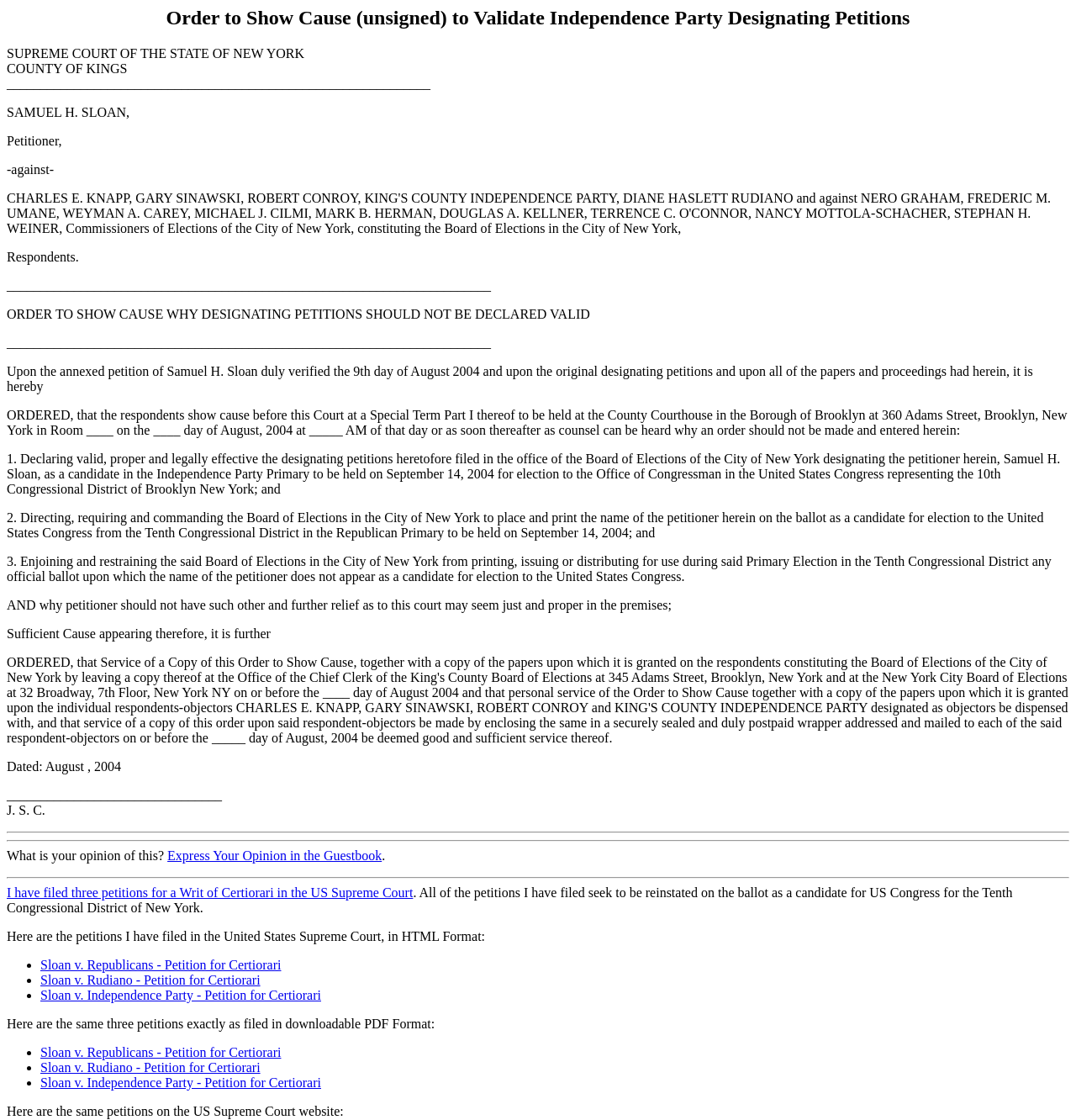Find the bounding box coordinates for the element that must be clicked to complete the instruction: "Download the petition for certiorari in Sloan v. Republicans in PDF format". The coordinates should be four float numbers between 0 and 1, indicated as [left, top, right, bottom].

[0.038, 0.933, 0.261, 0.946]